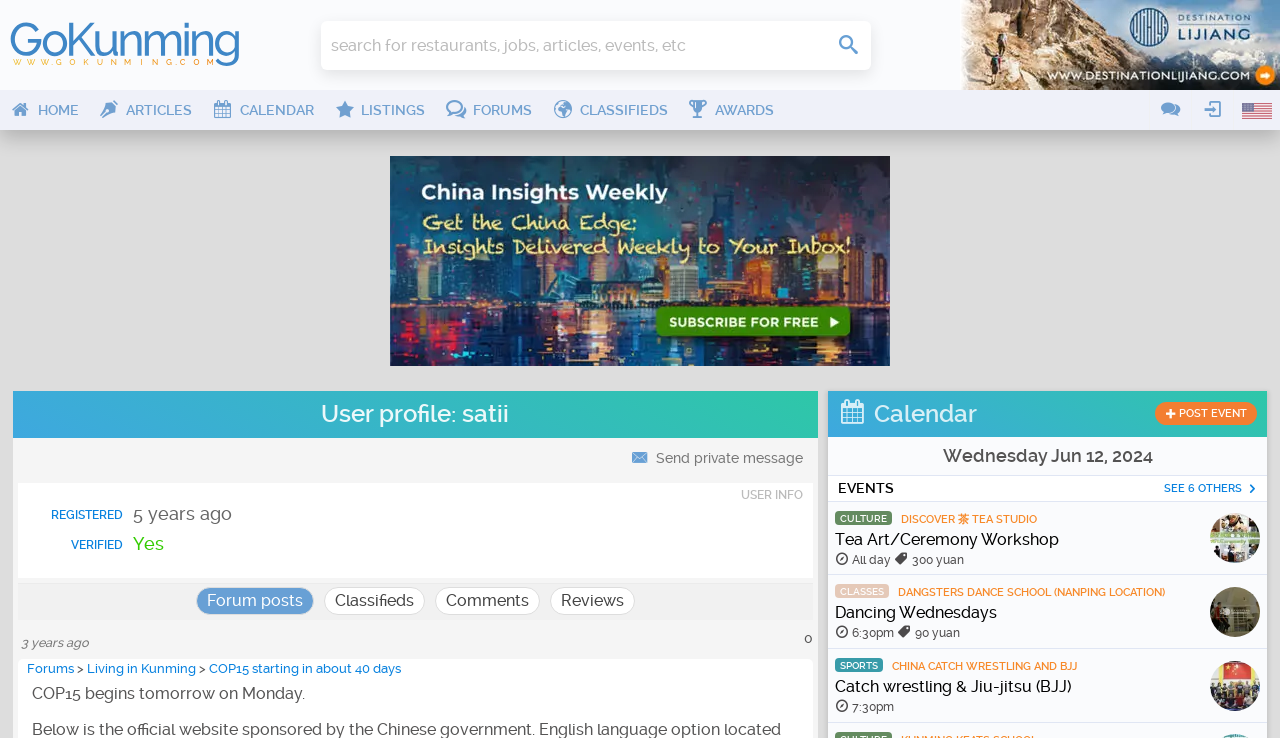What is the username of the current user profile?
Use the image to give a comprehensive and detailed response to the question.

The username 'satii' can be found in the heading 'User profile: satii' on the webpage, which suggests that the current user profile belongs to 'satii'.